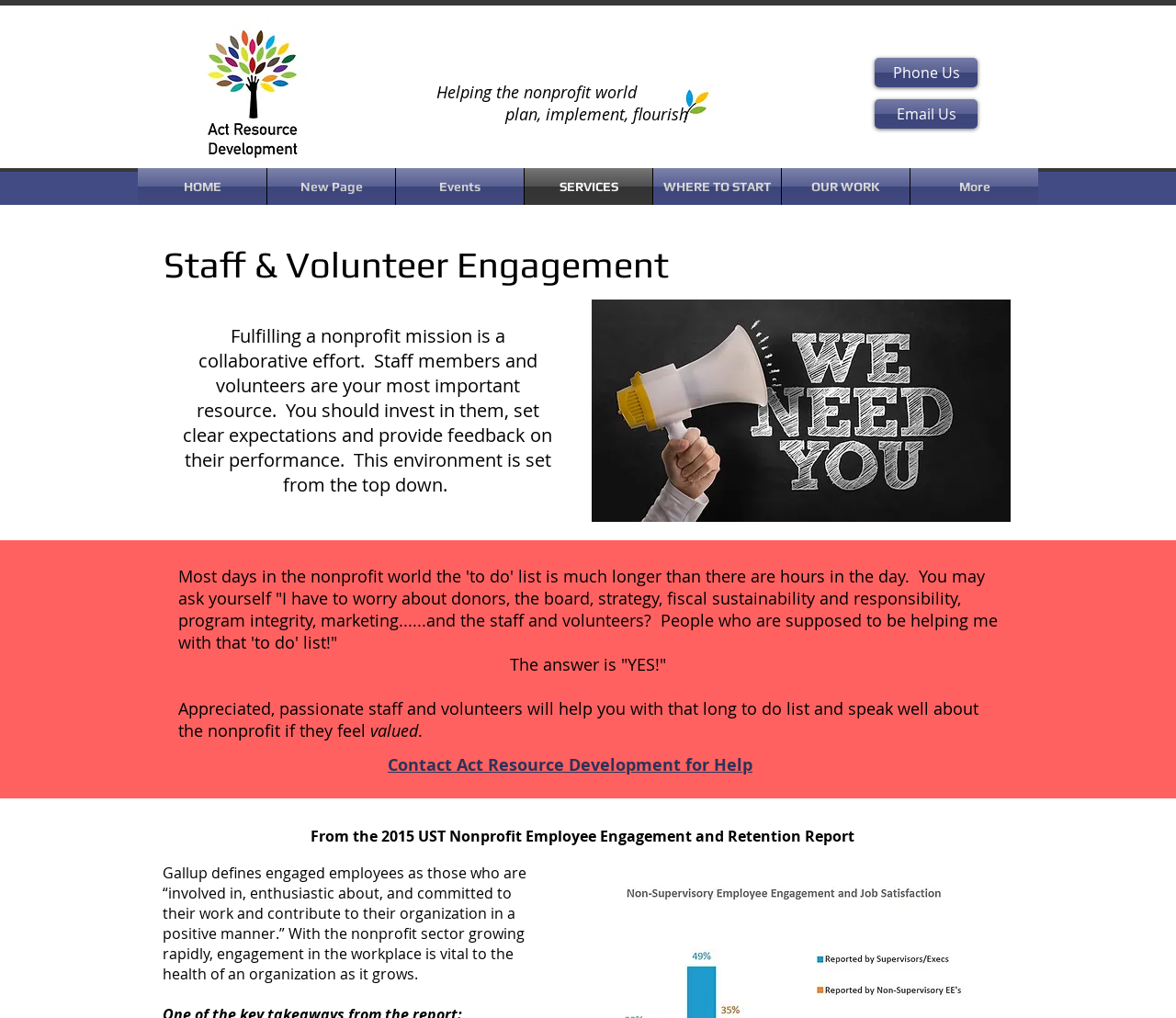Give a concise answer using one word or a phrase to the following question:
What is the importance of staff members and volunteers in a nonprofit mission?

They are the most important resource